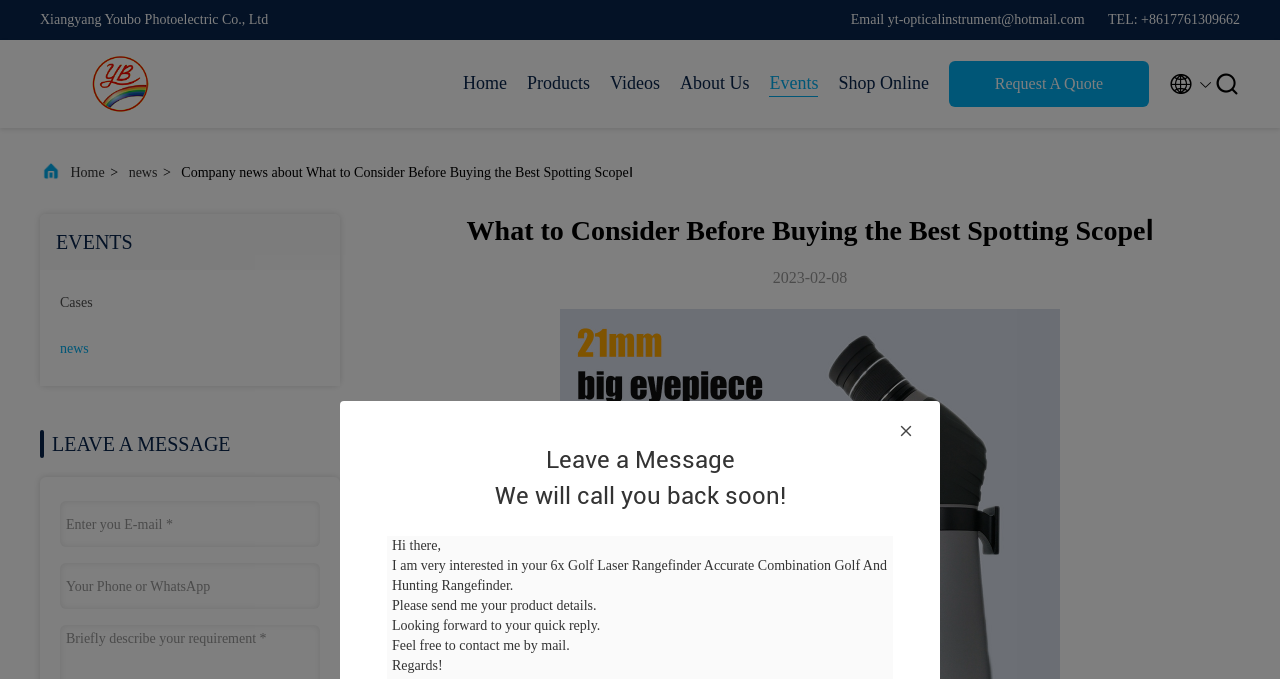Please specify the bounding box coordinates of the clickable region necessary for completing the following instruction: "Click the 'Leave a Message' button". The coordinates must consist of four float numbers between 0 and 1, i.e., [left, top, right, bottom].

[0.426, 0.657, 0.574, 0.698]